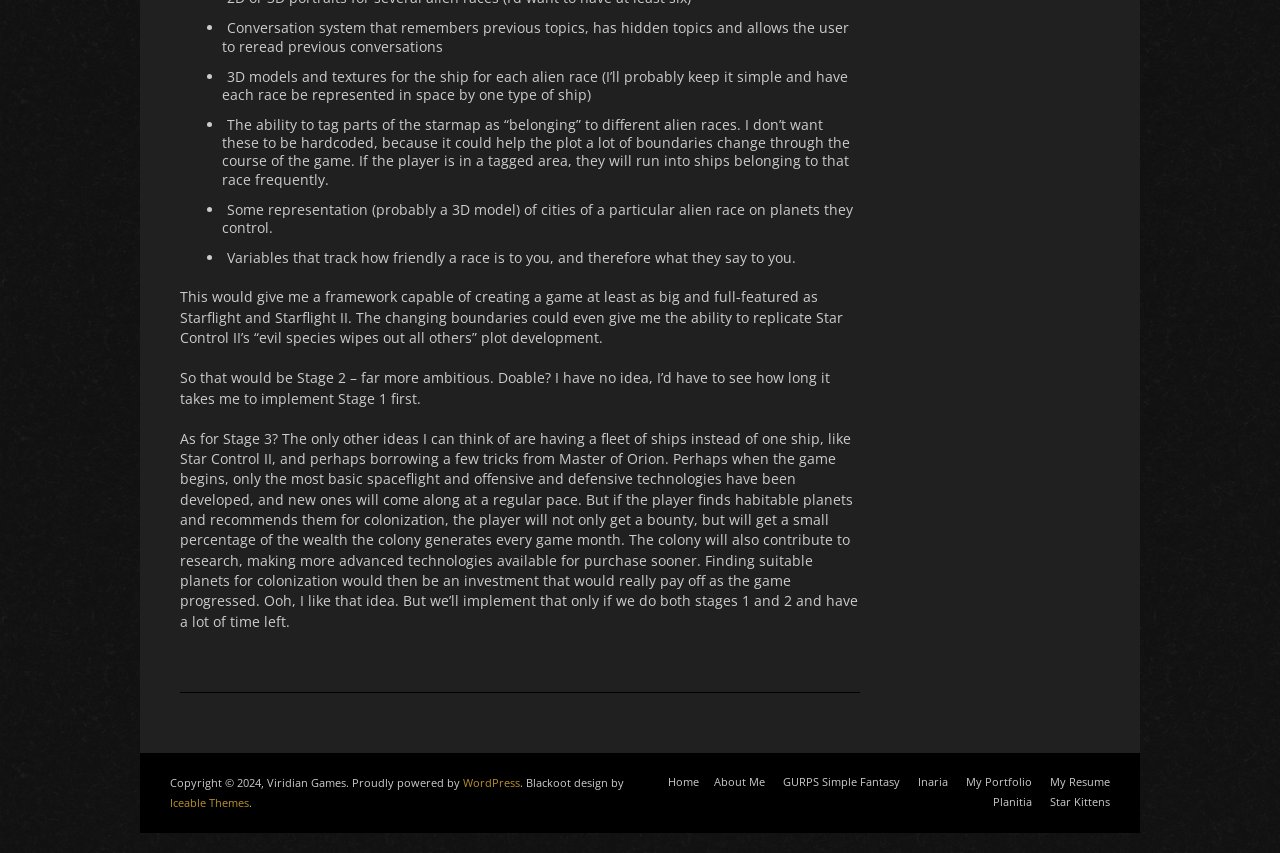Using details from the image, please answer the following question comprehensively:
How many stages of game development are mentioned?

The webpage mentions three stages of game development: Stage 1, Stage 2, and Stage 3. Each stage is described in detail, with Stage 1 being the most basic and Stage 3 being the most ambitious.